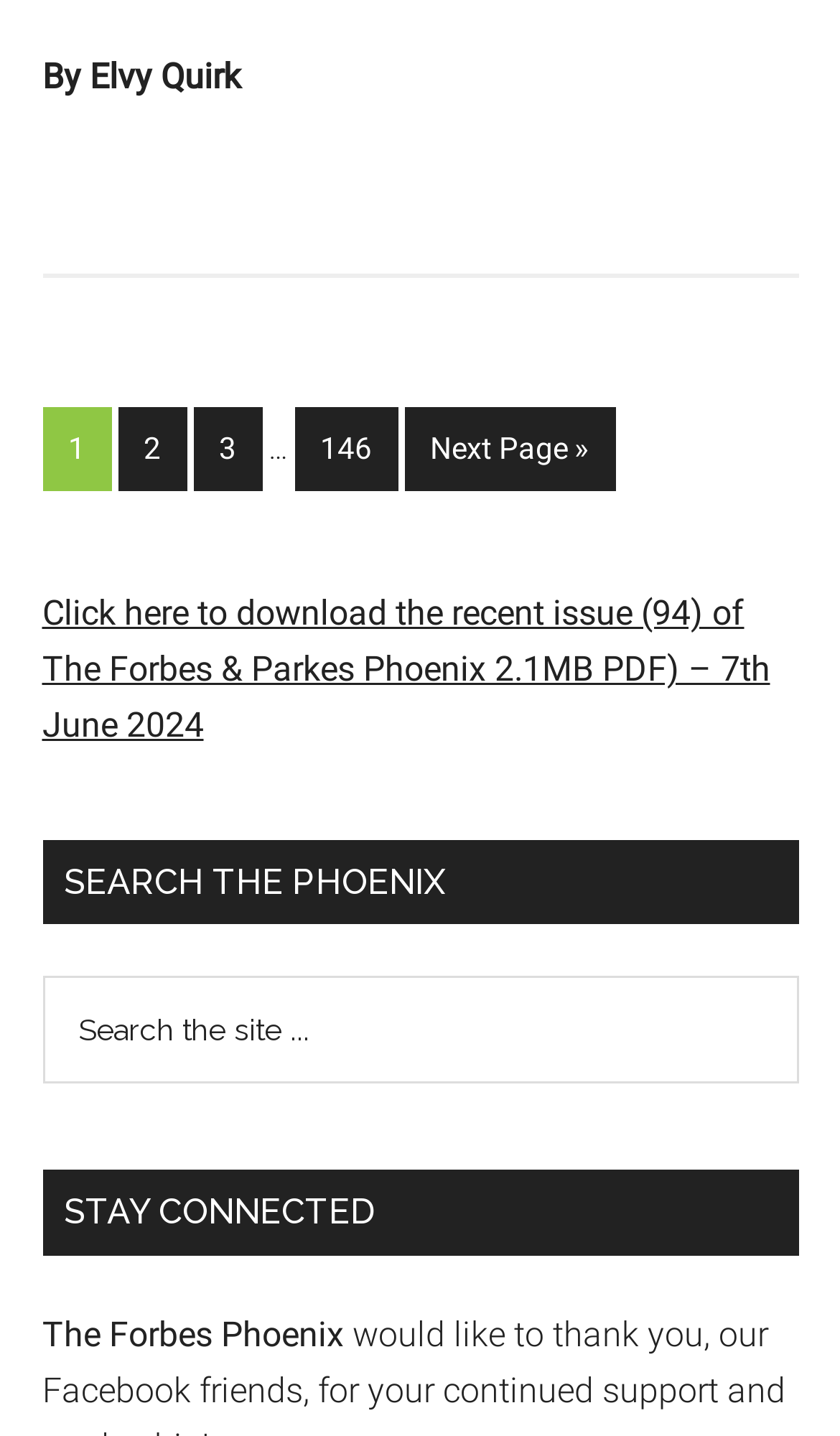Kindly determine the bounding box coordinates of the area that needs to be clicked to fulfill this instruction: "Go to page 2".

[0.14, 0.284, 0.222, 0.342]